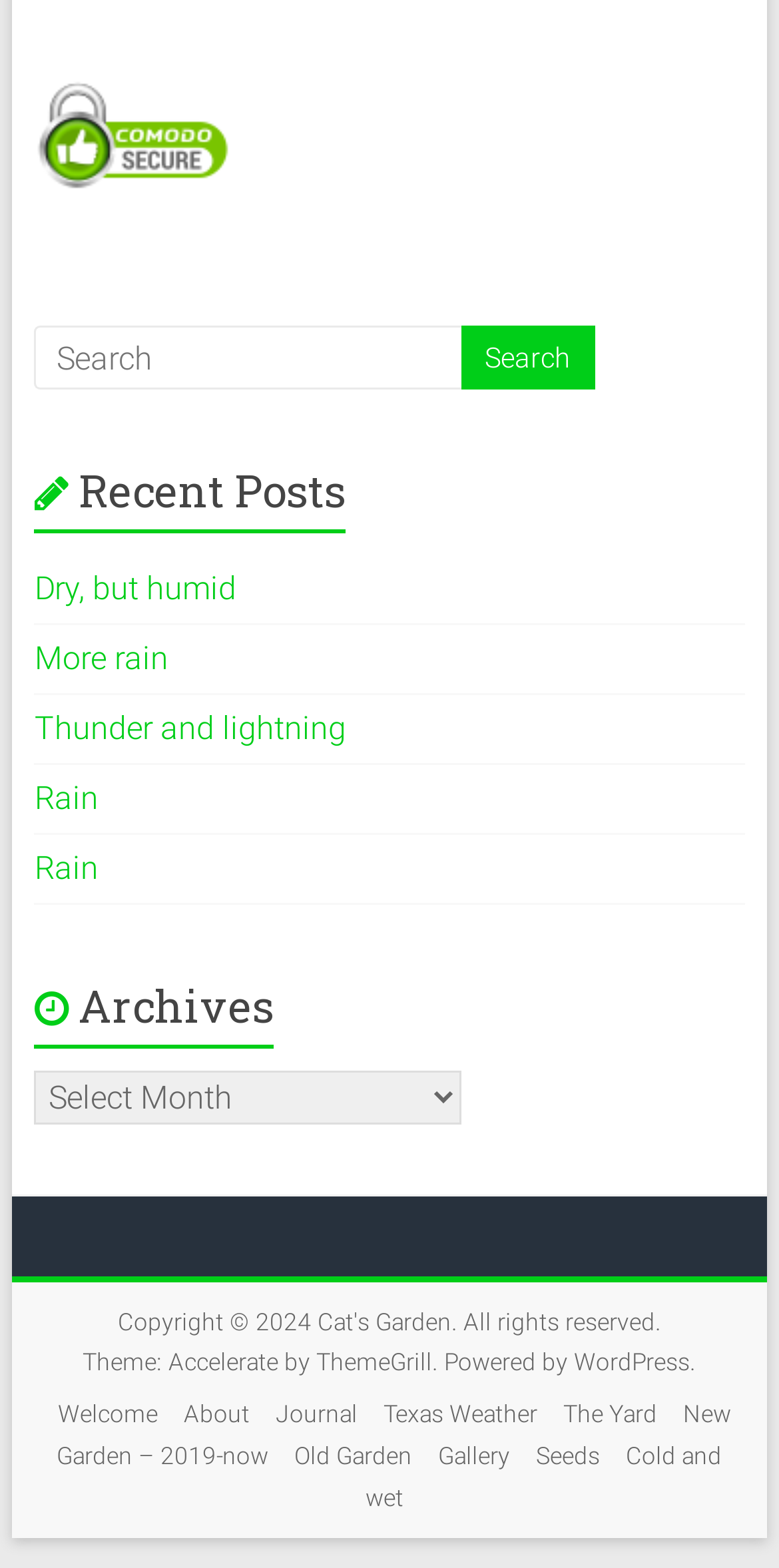Pinpoint the bounding box coordinates for the area that should be clicked to perform the following instruction: "Read about Texas Weather".

[0.479, 0.887, 0.703, 0.911]